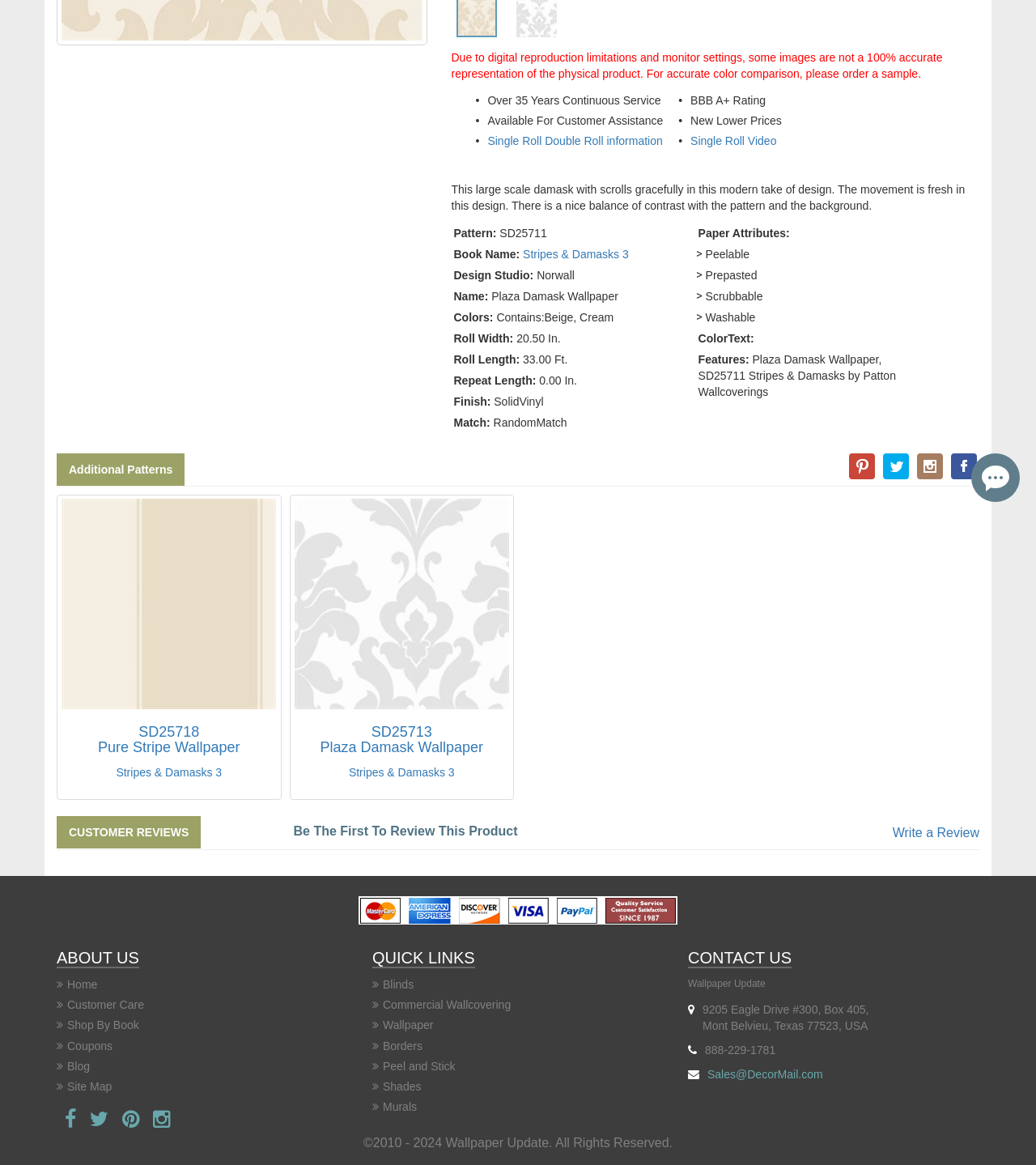Determine the bounding box for the HTML element described here: "Borders". The coordinates should be given as [left, top, right, bottom] with each number being a float between 0 and 1.

[0.359, 0.892, 0.408, 0.903]